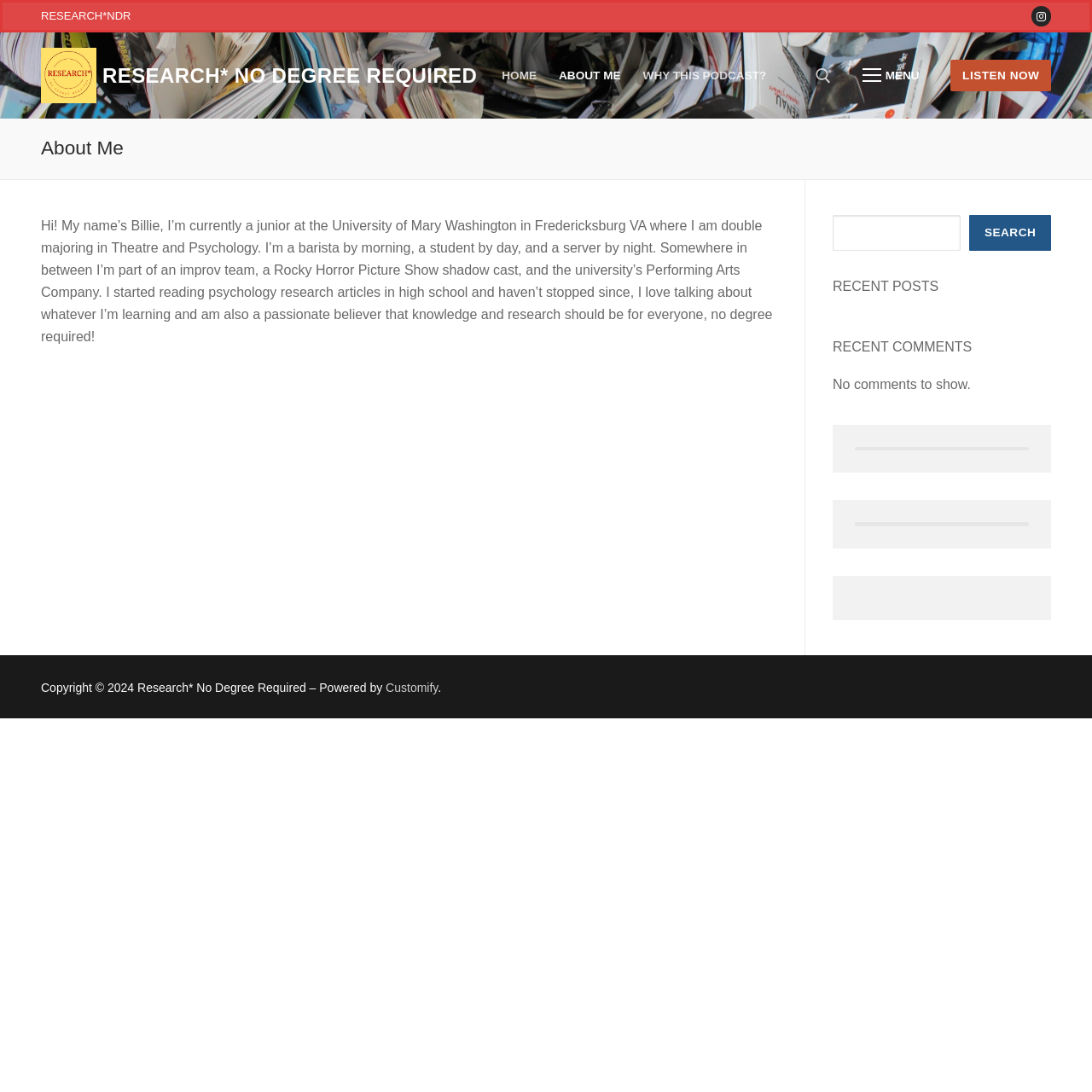Predict the bounding box coordinates of the area that should be clicked to accomplish the following instruction: "View the full text of the article". The bounding box coordinates should consist of four float numbers between 0 and 1, i.e., [left, top, right, bottom].

None